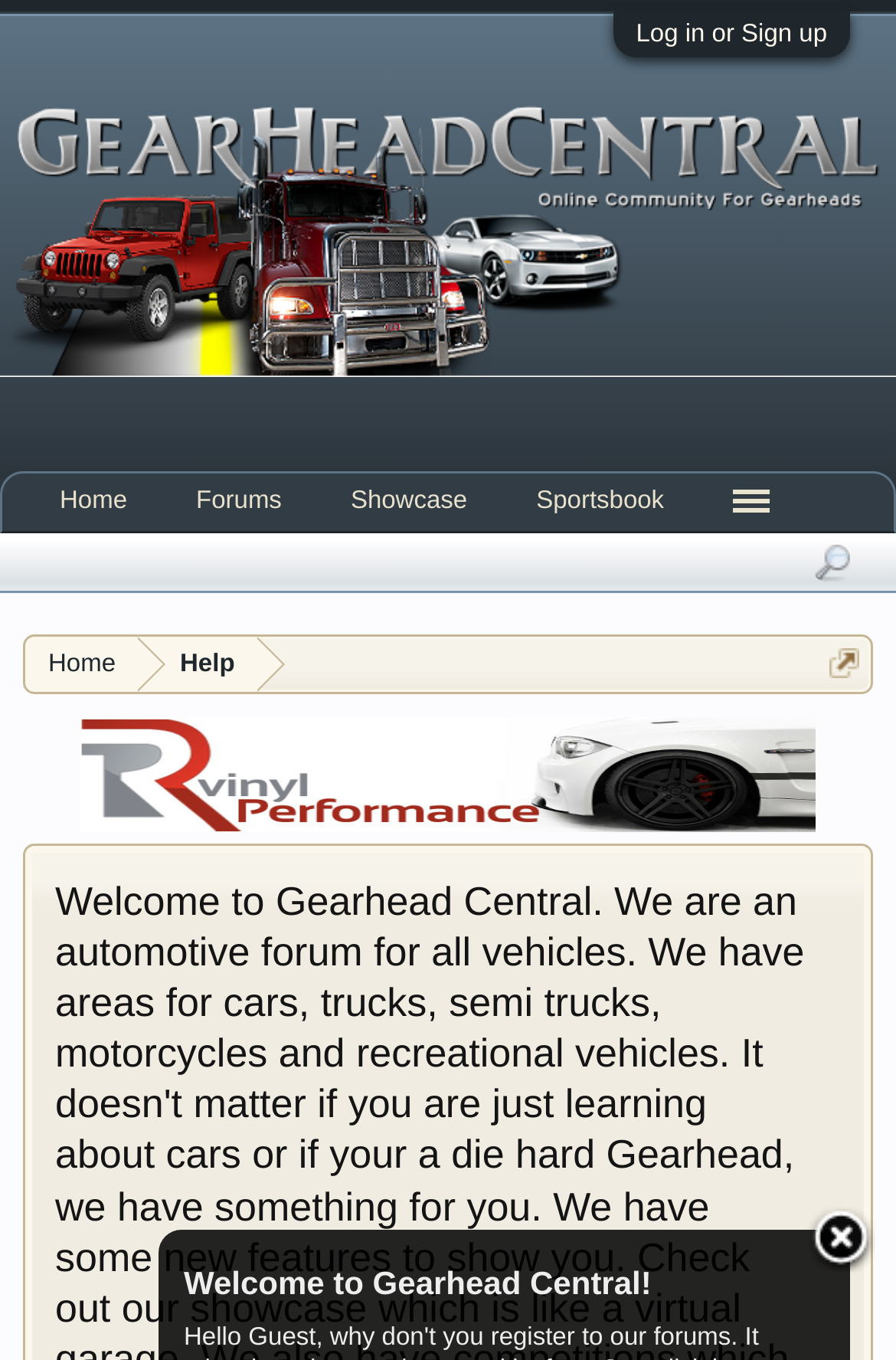What is the name of the section below the 'Home' link?
From the screenshot, supply a one-word or short-phrase answer.

Forums